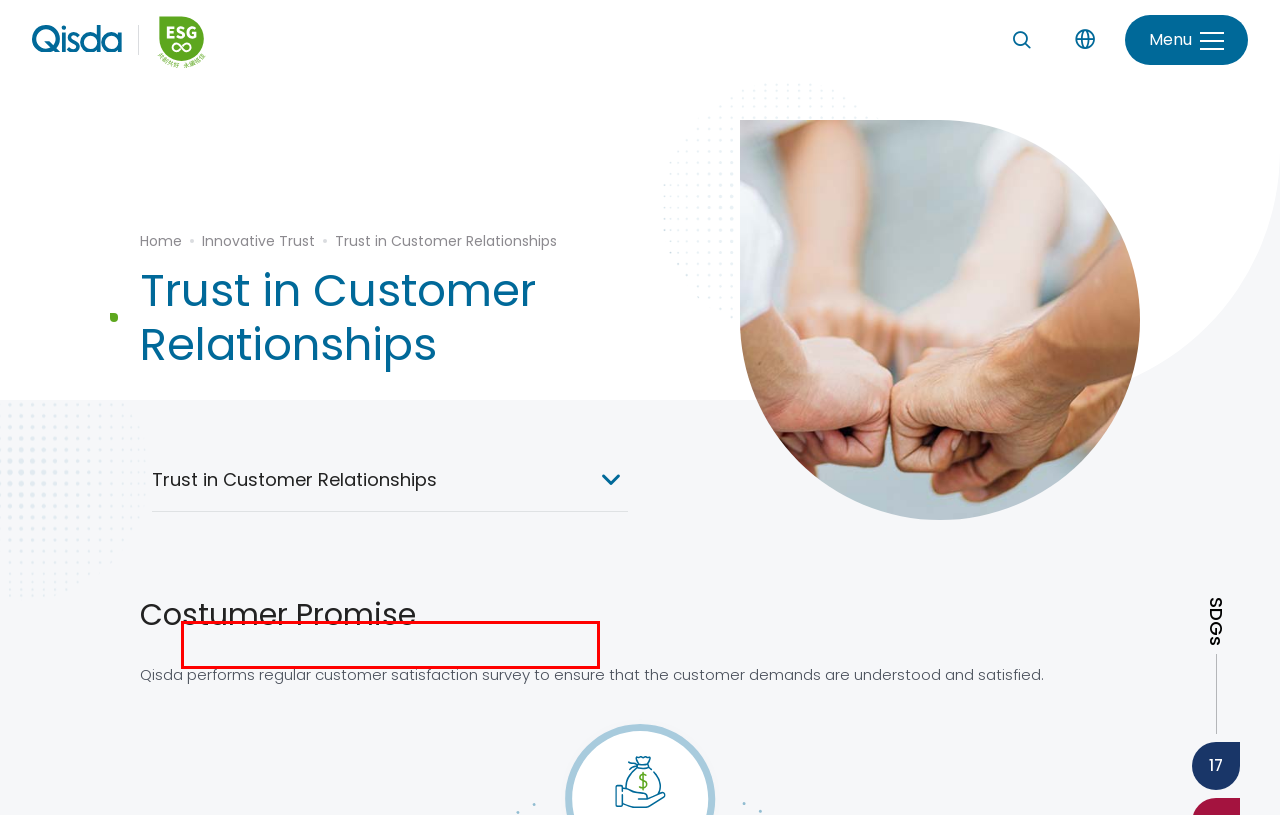You have a screenshot of a webpage where a red bounding box highlights a specific UI element. Identify the description that best matches the resulting webpage after the highlighted element is clicked. The choices are:
A. Qisda Sustainaility
B. Sustainable Supply Chain Management | Qisda Sustainaility
C. Lifecycle assessment | Qisda Sustainaility
D. Making Good Use of Water Resources | Qisda Sustainaility
E. Product Innovation and Responsibility | Qisda Sustainaility
F. About Us and the Partners | Qisda Sustainaility
G. Climate Adaptation and Mitigation | Qisda Sustainaility
H. Contact Us | Qisda Sustainaility

C